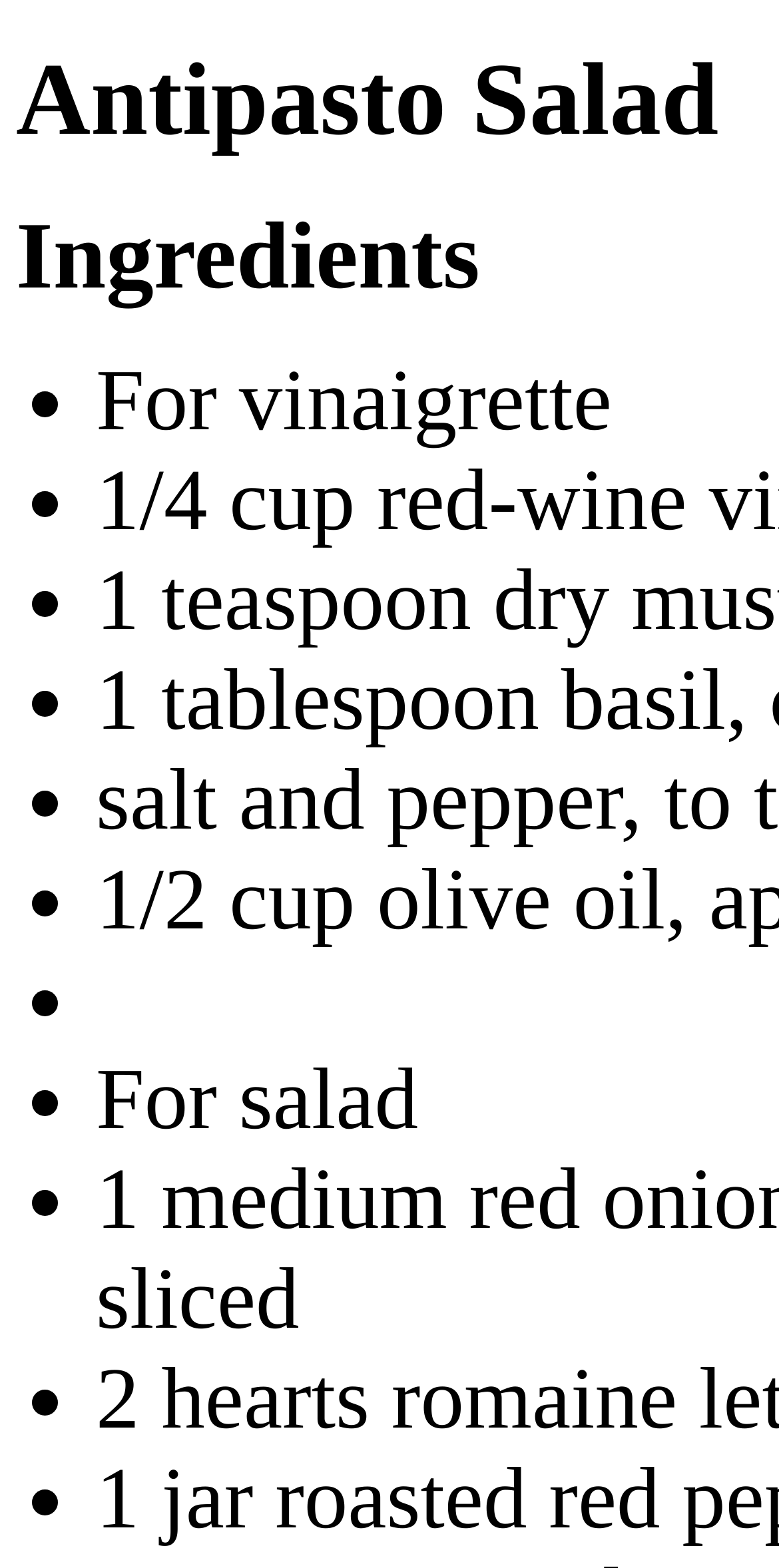Analyze the image and provide a detailed answer to the question: Is the recipe on the webpage for a single serving?

The webpage does not provide any information about the serving size or quantity of the recipe. It only lists the ingredients and does not provide any instructions or serving information.